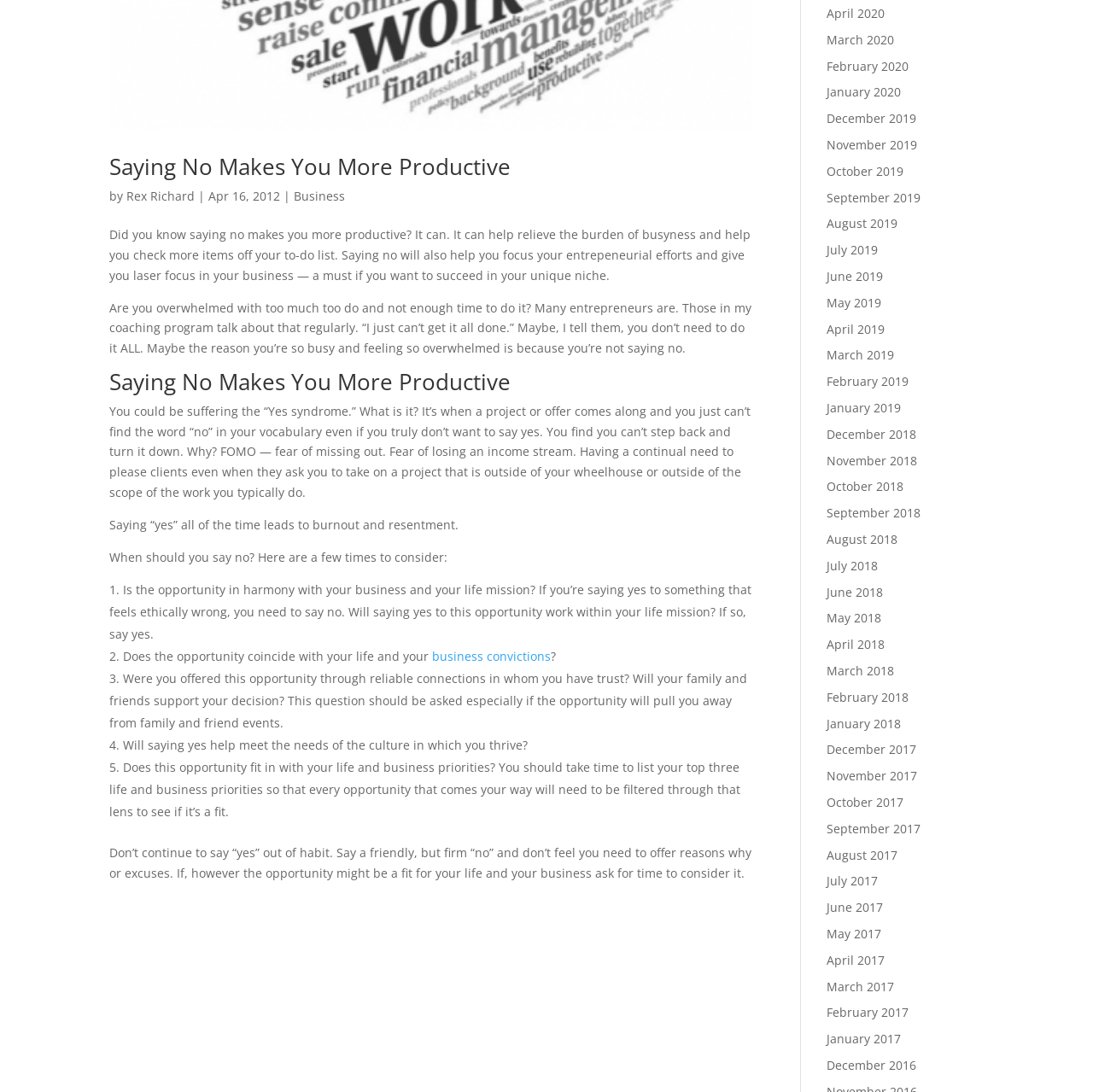Who wrote this article?
Using the image as a reference, answer the question with a short word or phrase.

Rex Richard